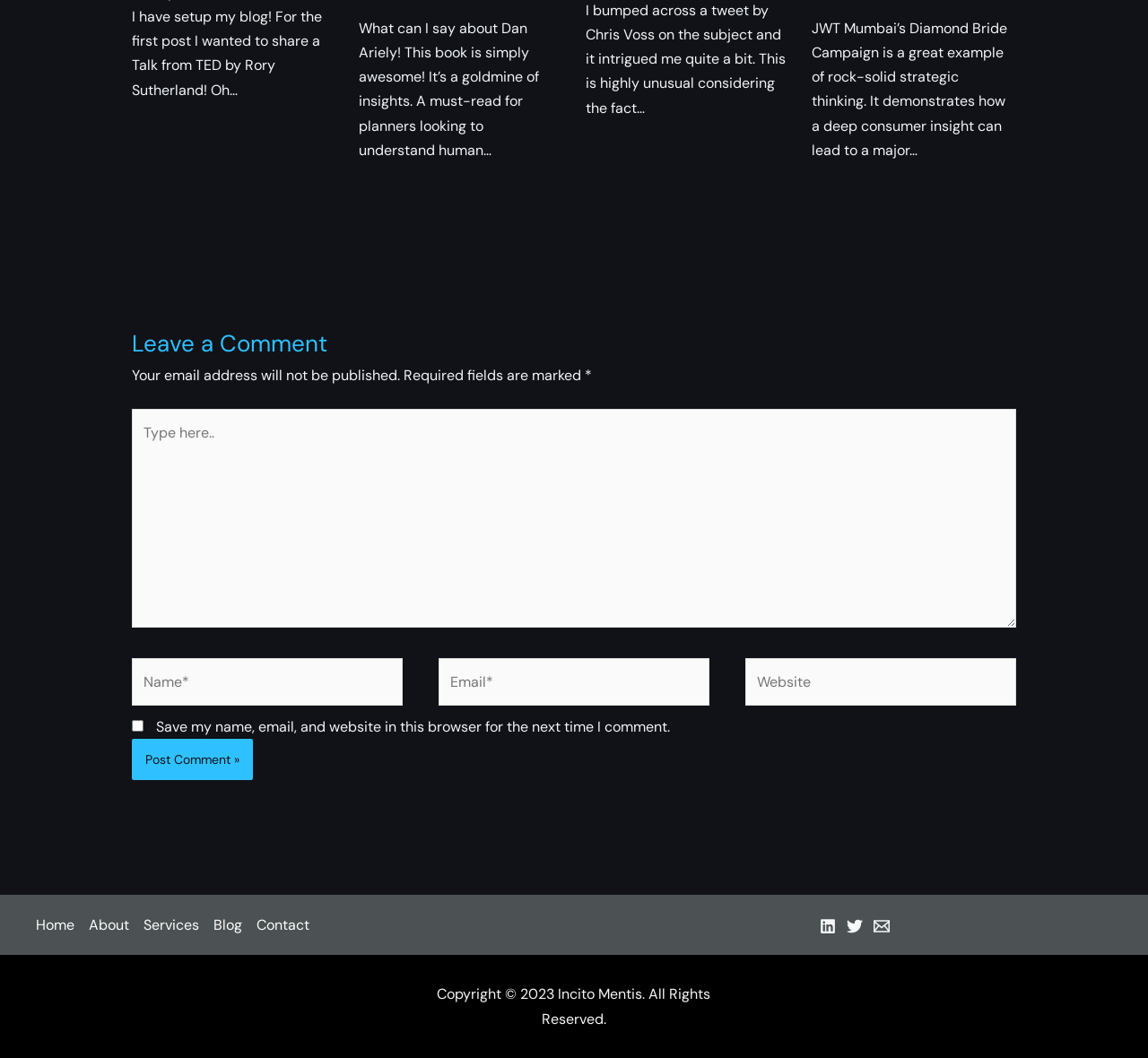Please determine the bounding box coordinates of the section I need to click to accomplish this instruction: "Leave a comment".

[0.115, 0.307, 0.885, 0.343]